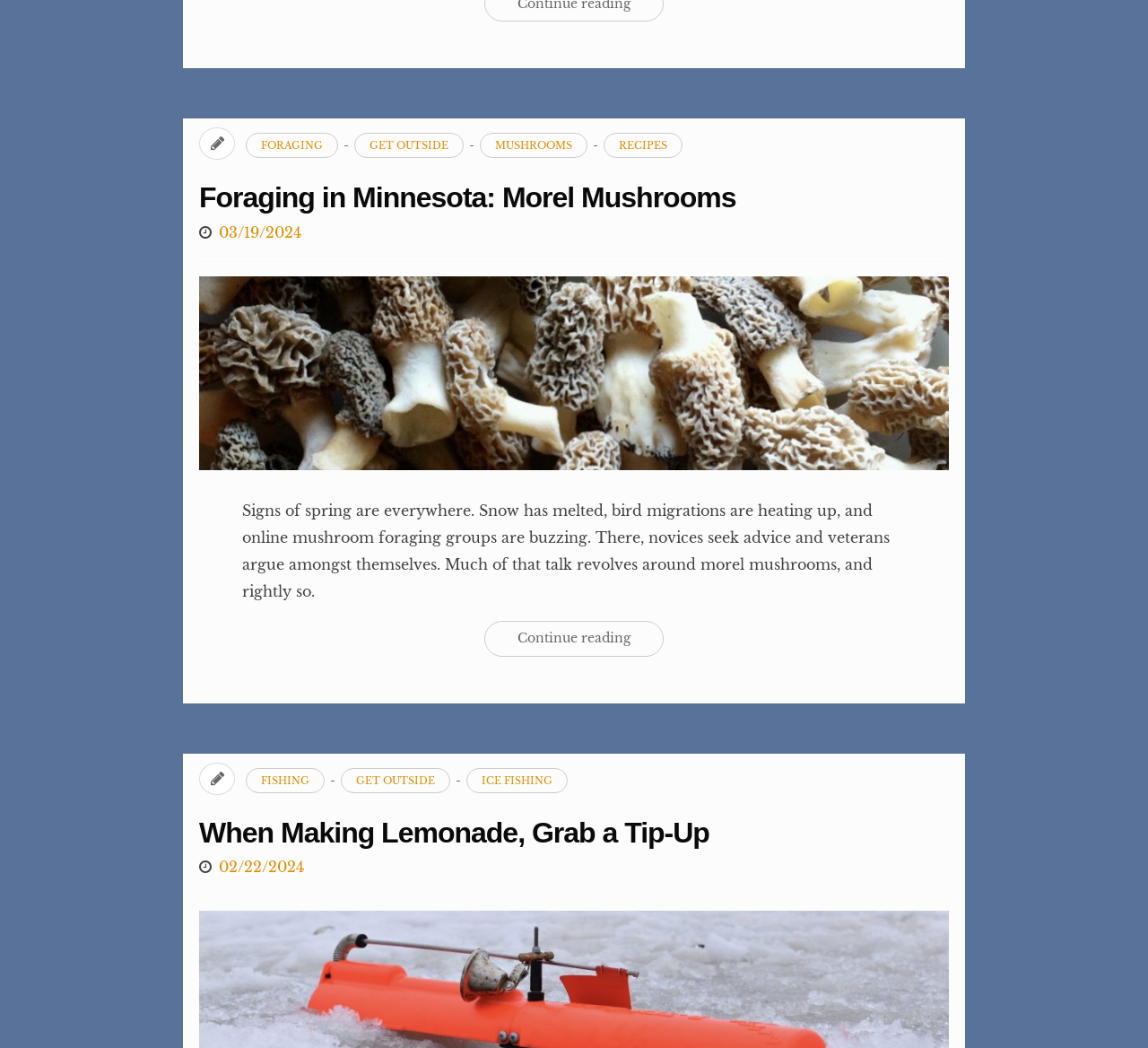Please find and report the bounding box coordinates of the element to click in order to perform the following action: "Click on 'FORAGING'". The coordinates should be expressed as four float numbers between 0 and 1, in the format [left, top, right, bottom].

[0.214, 0.127, 0.295, 0.151]